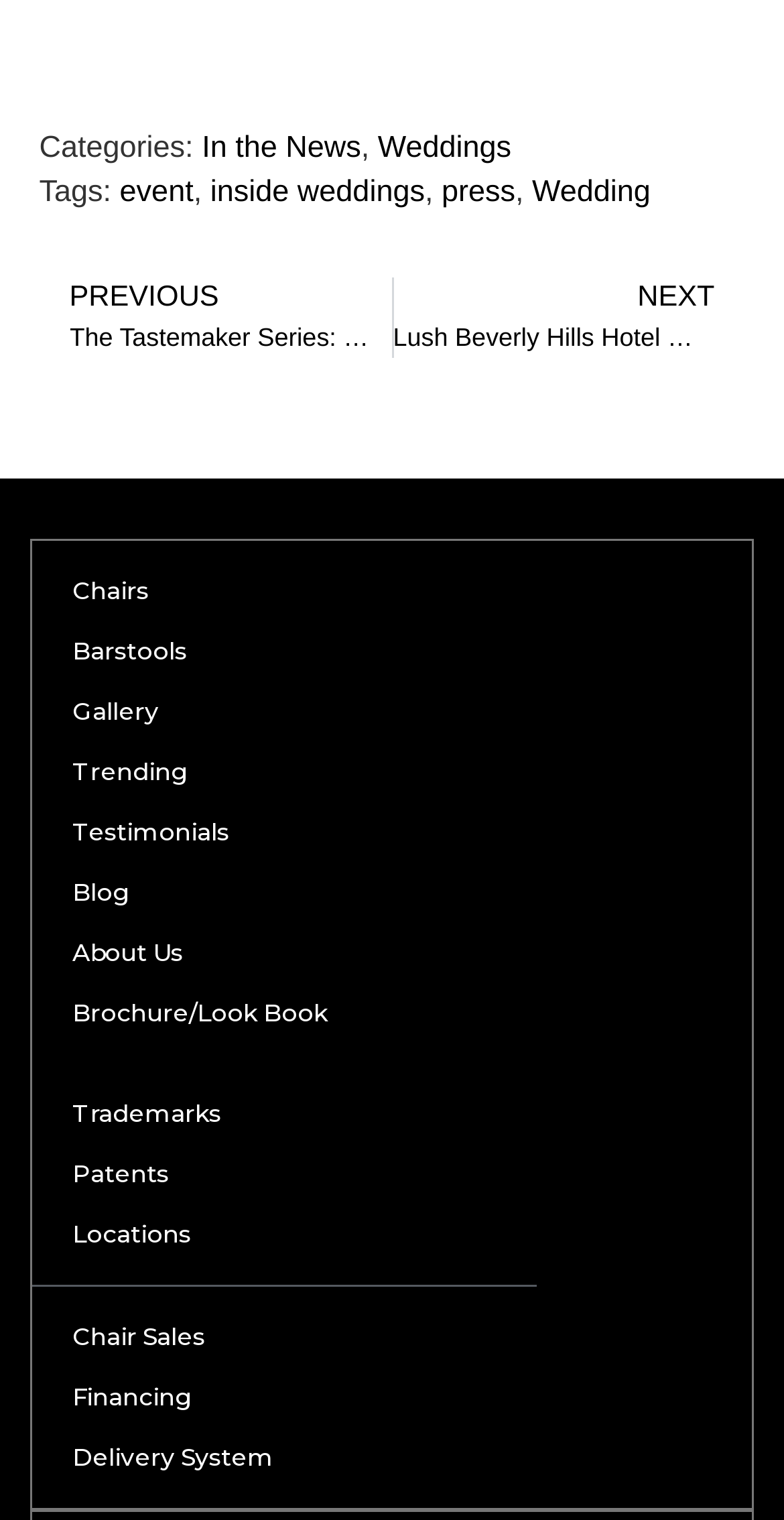What is the topic of the webpage?
Look at the screenshot and respond with a single word or phrase.

Weddings